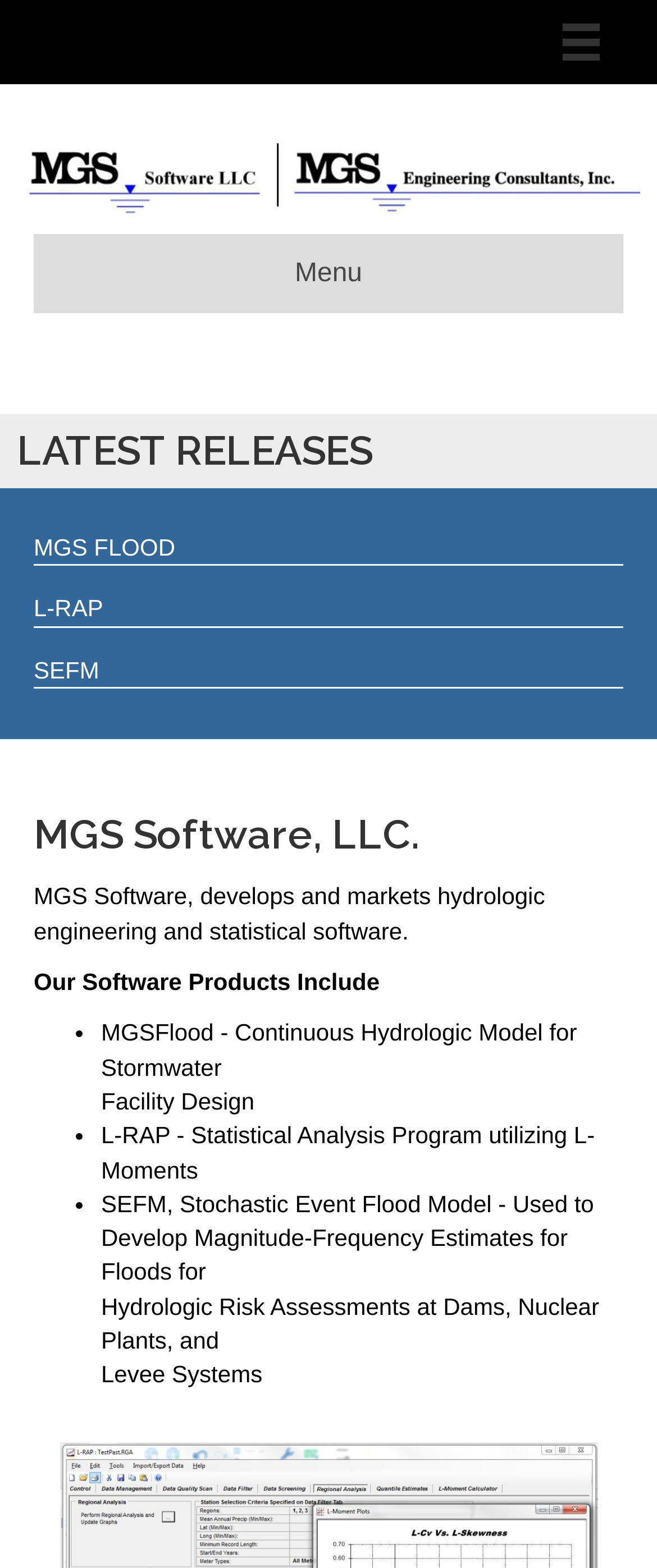What is SEFM used for?
Relying on the image, give a concise answer in one word or a brief phrase.

Stochastic Event Flood Model